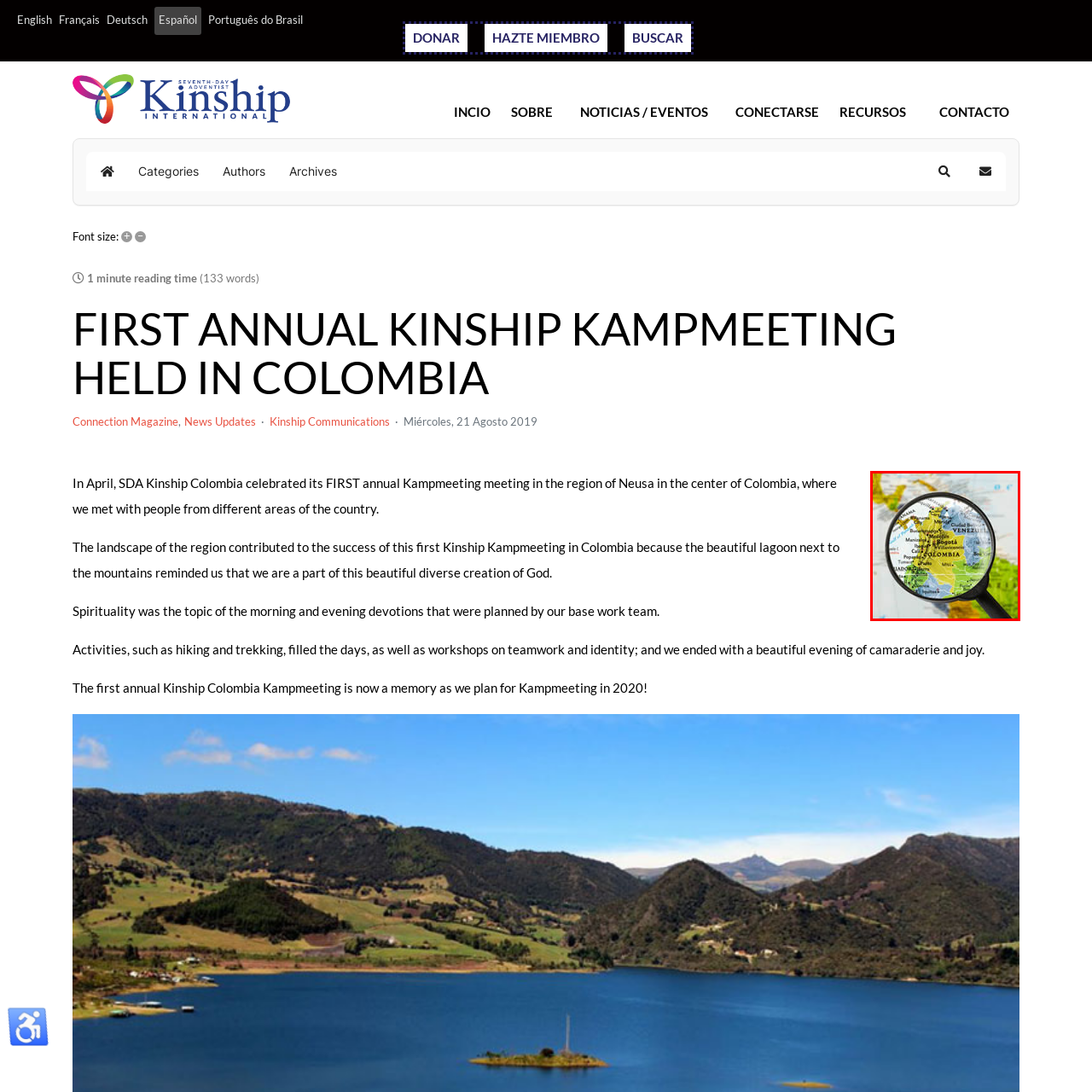Pay attention to the area highlighted by the red boundary and answer the question with a single word or short phrase: 
What geographical features are emphasized in the image?

Mountainous areas and coastal regions